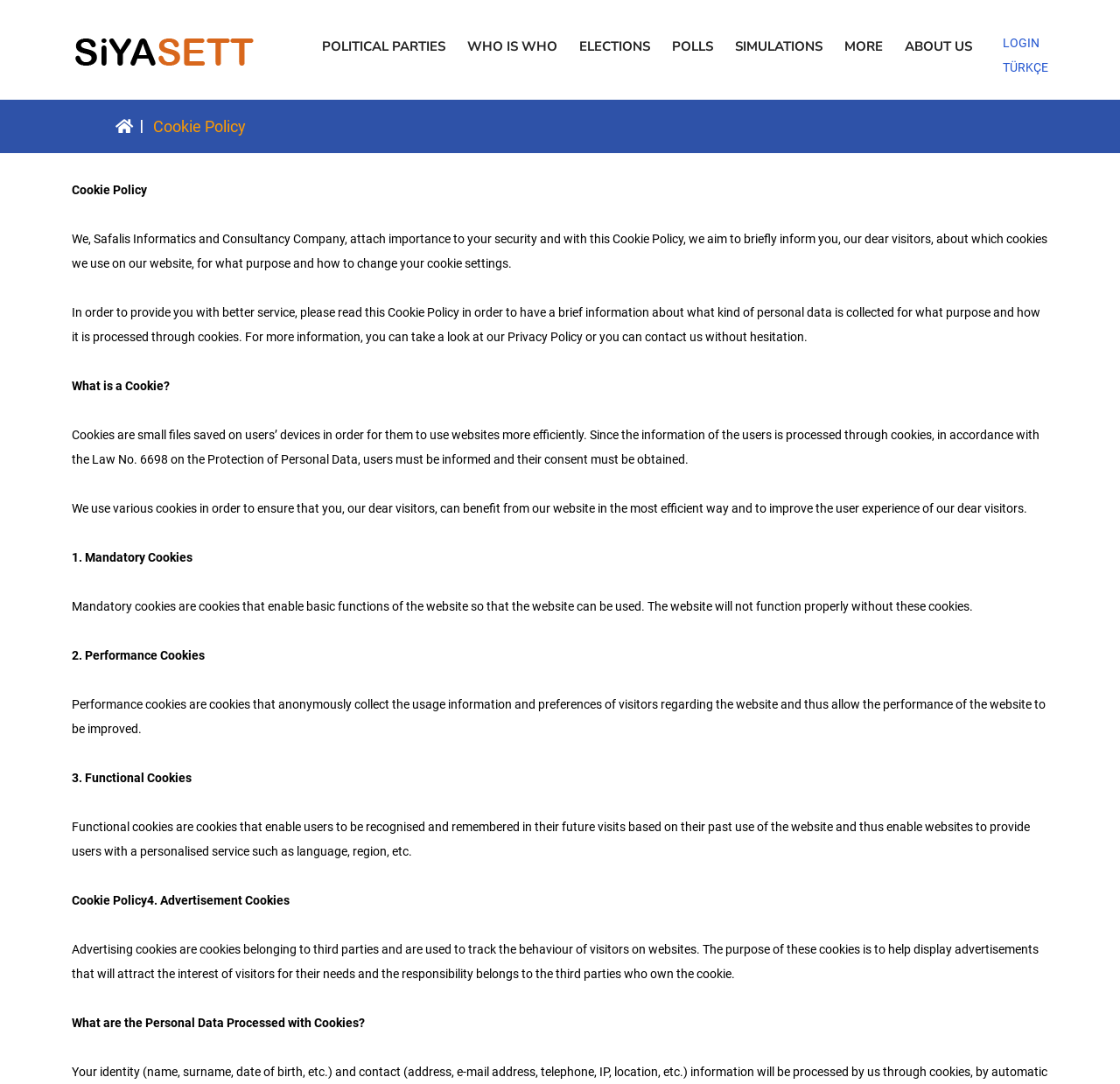What is the purpose of functional cookies?
Please provide a comprehensive answer to the question based on the webpage screenshot.

Functional cookies enable users to be recognized and remembered in their future visits based on their past use of the website. This allows websites to provide users with a personalized service, such as language and region preferences.